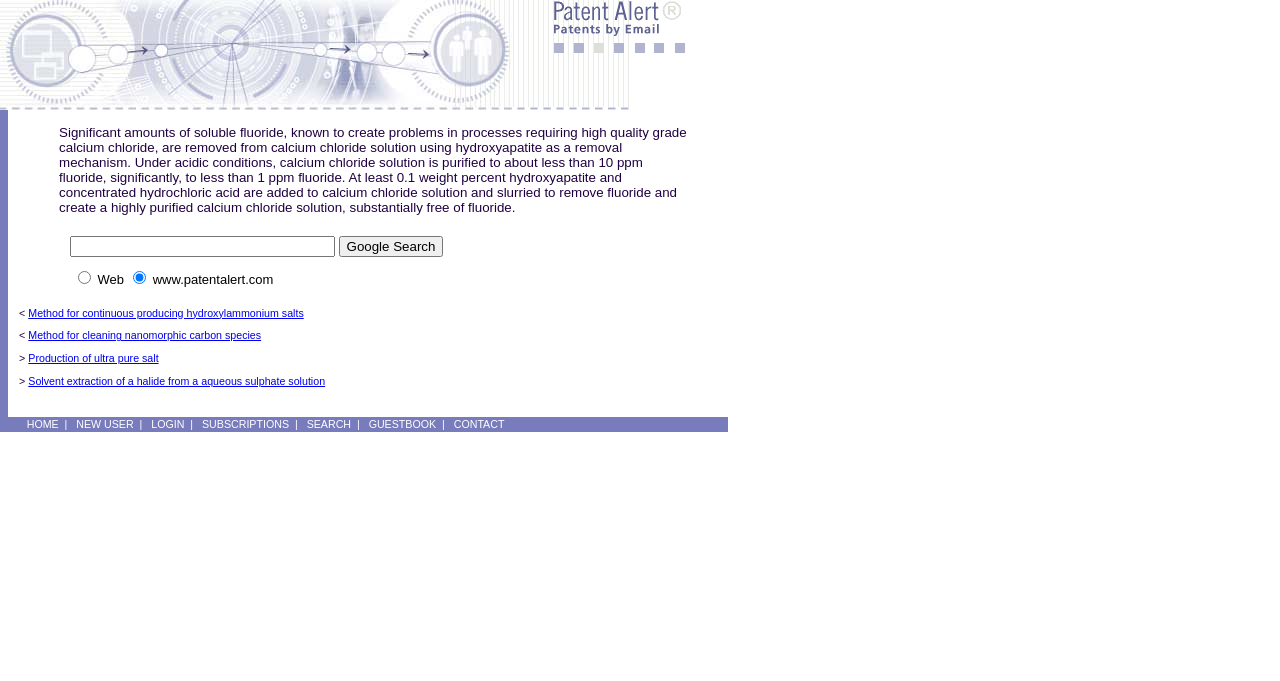How many tables are there in the webpage?
Refer to the image and give a detailed answer to the question.

I analyzed the webpage structure and found a total of 6 tables, including the tables containing the images, the blockquote text, the links, and the navigation menu at the bottom of the webpage.